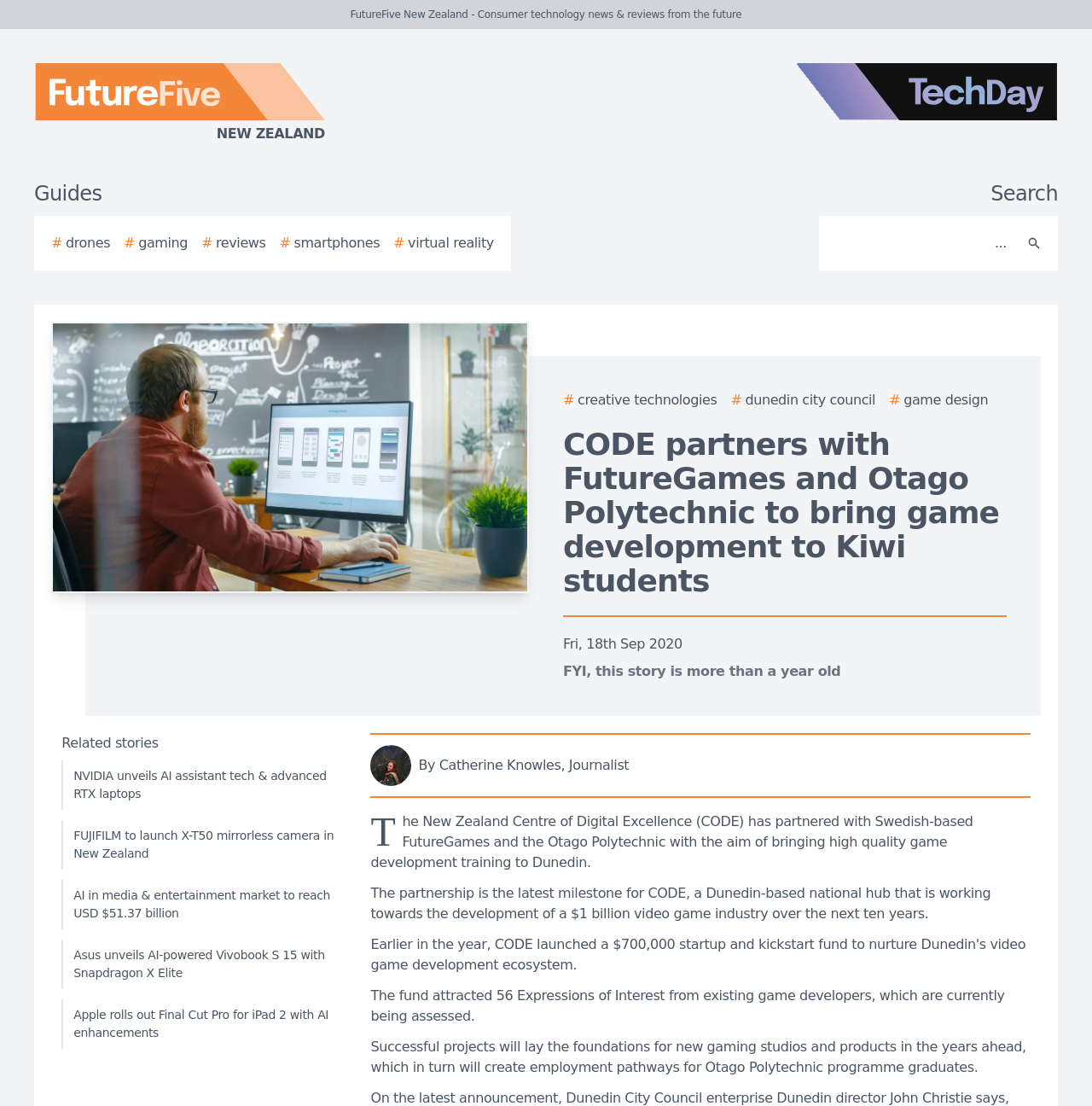Please specify the bounding box coordinates in the format (top-left x, top-left y, bottom-right x, bottom-right y), with all values as floating point numbers between 0 and 1. Identify the bounding box of the UI element described by: # Creative Technologies

[0.516, 0.353, 0.657, 0.371]